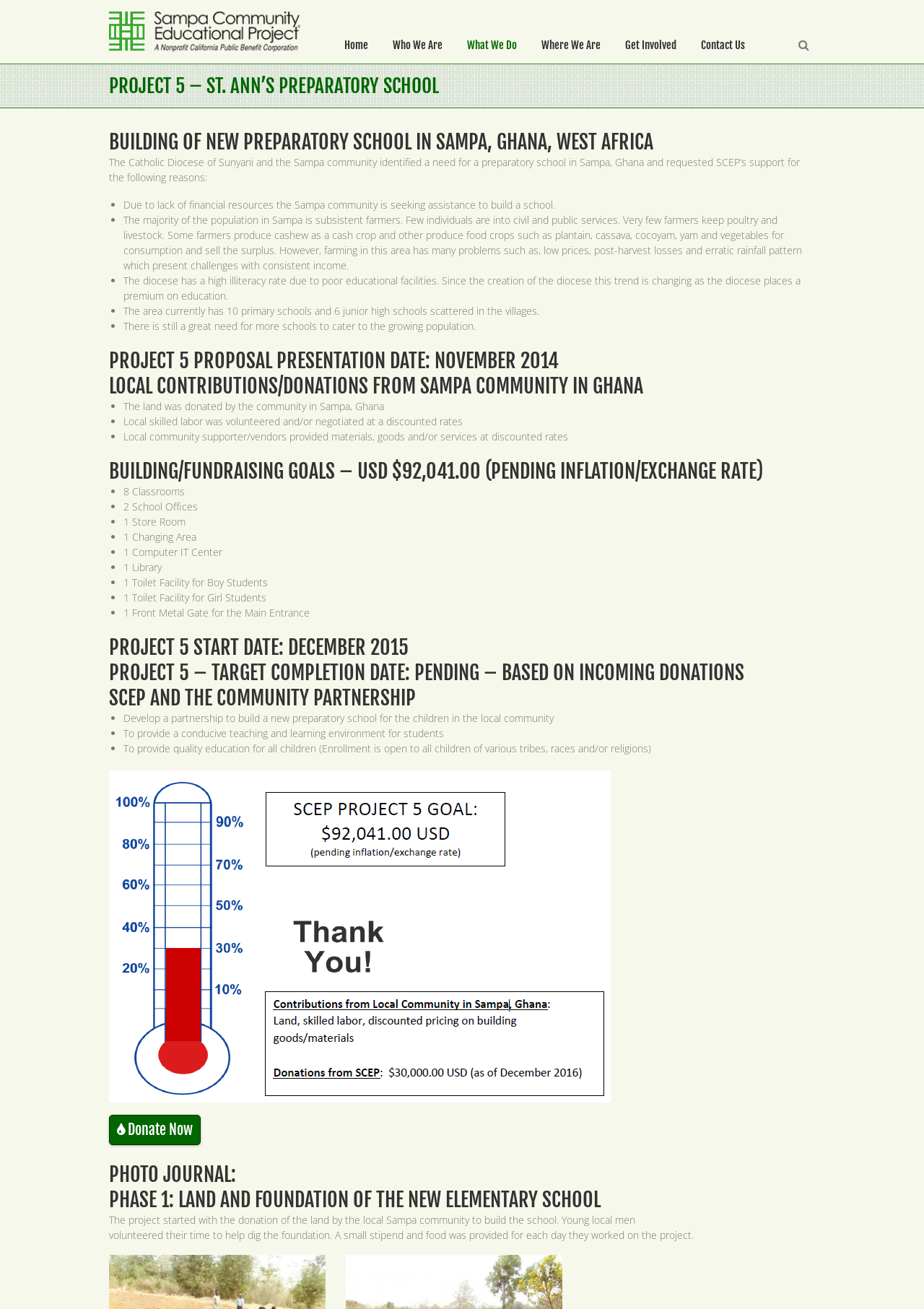Please examine the image and provide a detailed answer to the question: What is the target completion date of Project 5?

The webpage mentions that the target completion date of Project 5 is pending, based on incoming donations.